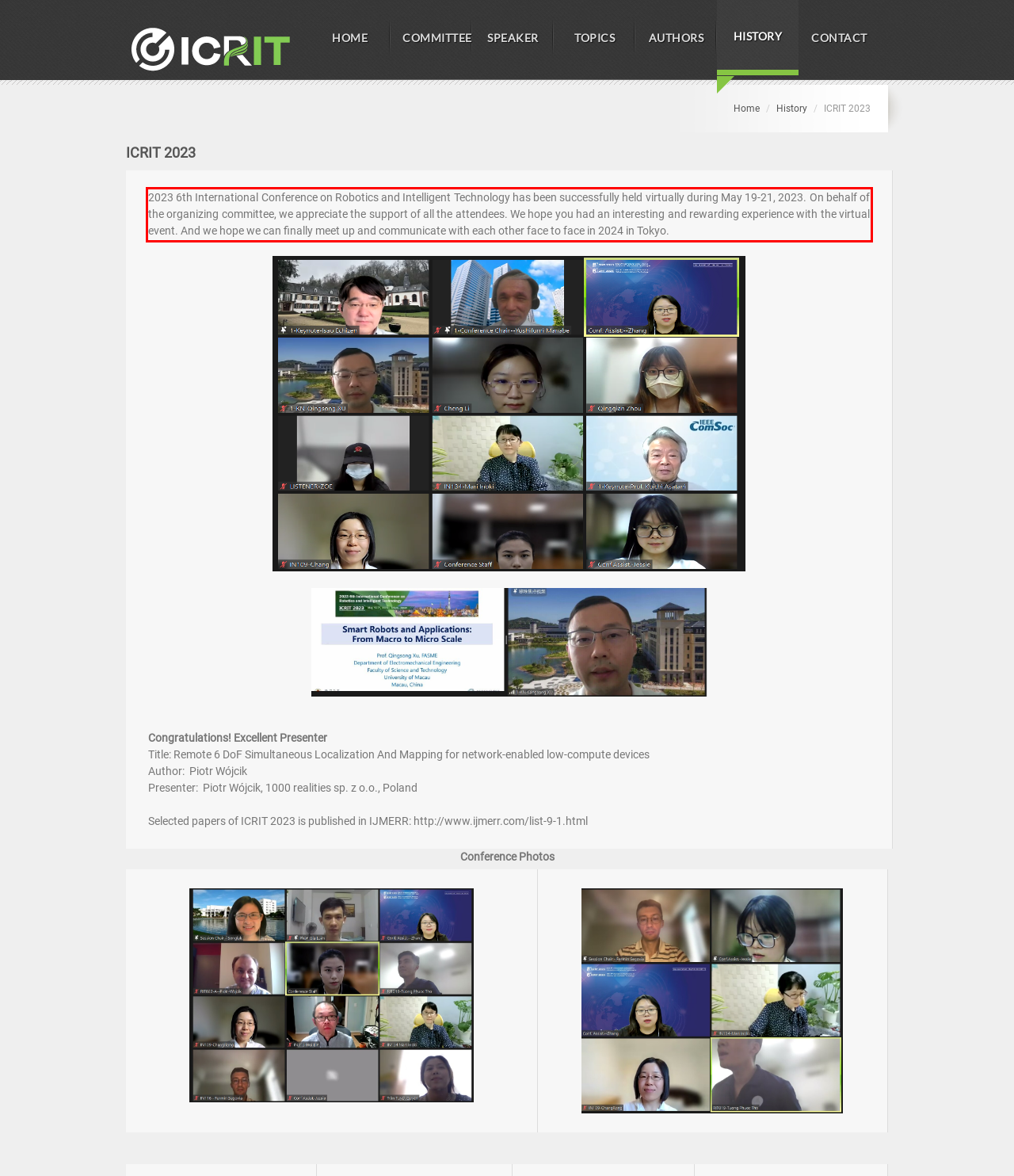From the screenshot of the webpage, locate the red bounding box and extract the text contained within that area.

2023 6th International Conference on Robotics and Intelligent Technology has been successfully held virtually during May 19-21, 2023. On behalf of the organizing committee, we appreciate the support of all the attendees. We hope you had an interesting and rewarding experience with the virtual event. And we hope we can finally meet up and communicate with each other face to face in 2024 in Tokyo.